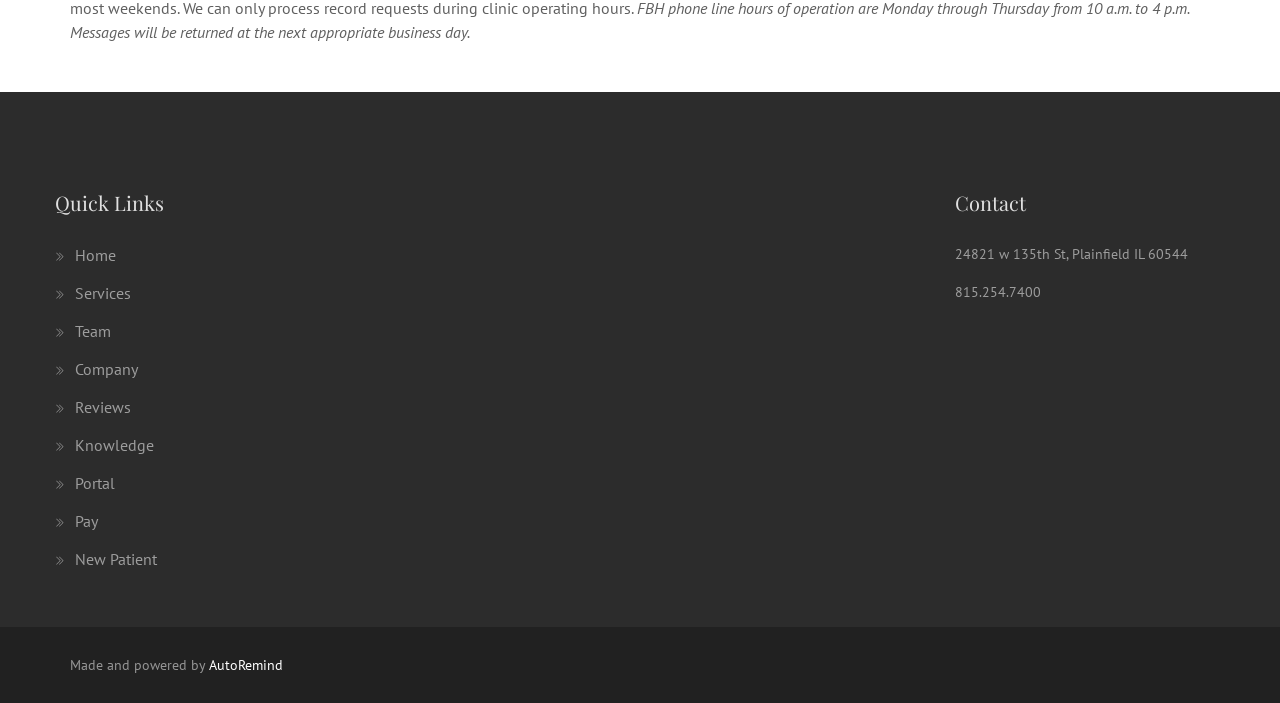Point out the bounding box coordinates of the section to click in order to follow this instruction: "go to home page".

[0.043, 0.349, 0.091, 0.377]